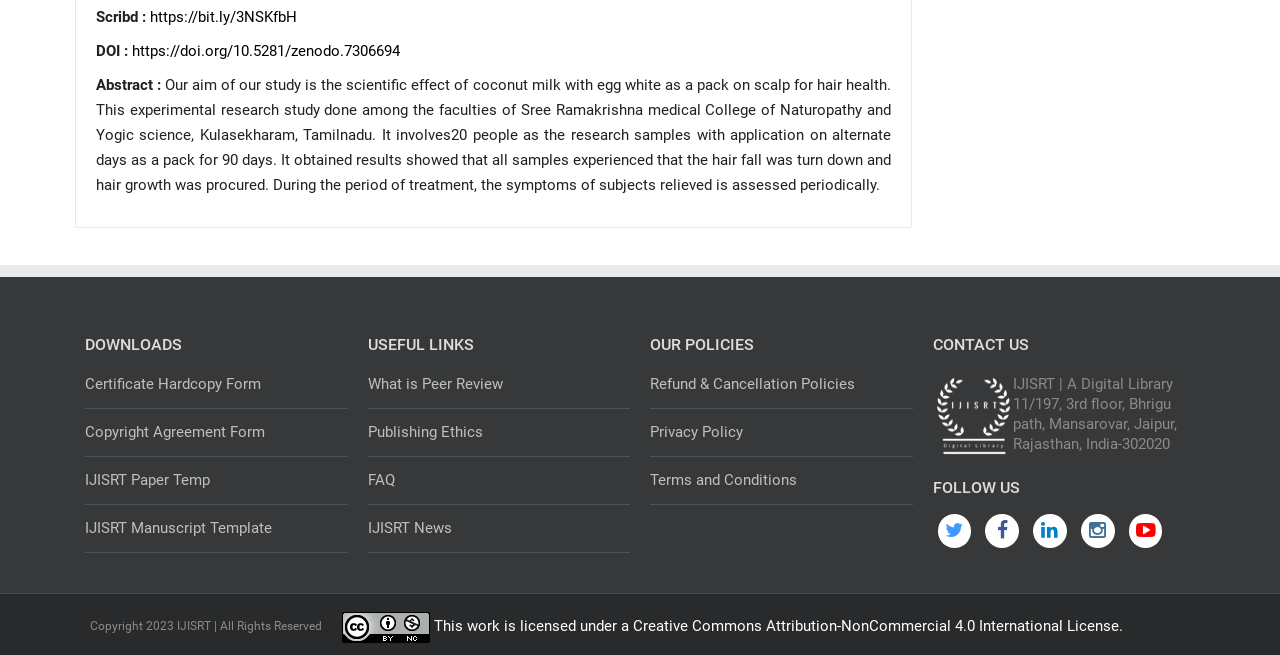Locate the bounding box for the described UI element: "Certificate Hardcopy Form". Ensure the coordinates are four float numbers between 0 and 1, formatted as [left, top, right, bottom].

[0.066, 0.551, 0.271, 0.624]